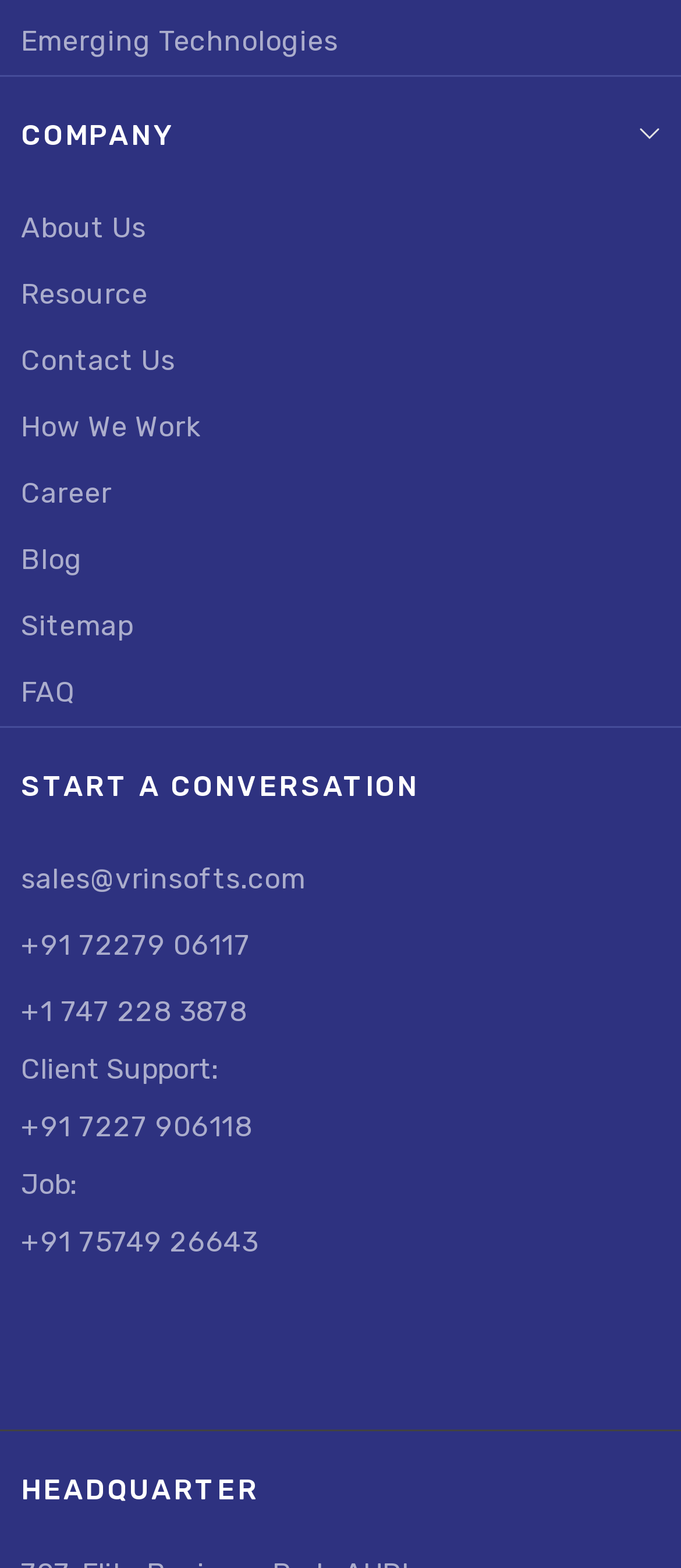Find the bounding box coordinates of the element I should click to carry out the following instruction: "Follow on Facebook".

[0.031, 0.847, 0.059, 0.889]